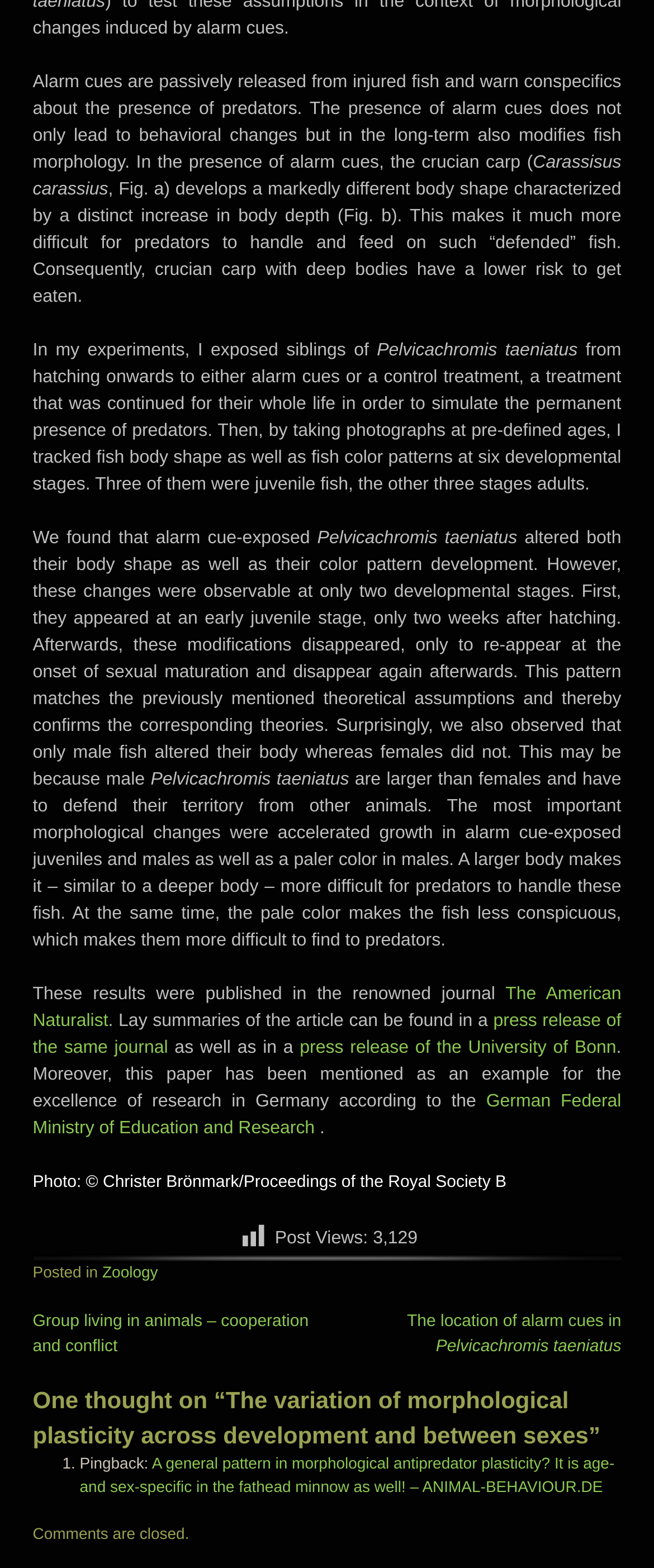Based on what you see in the screenshot, provide a thorough answer to this question: What is the name of the university mentioned in the article?

The text mentions a press release from the University of Bonn, indicating that this university is relevant to the research or article.